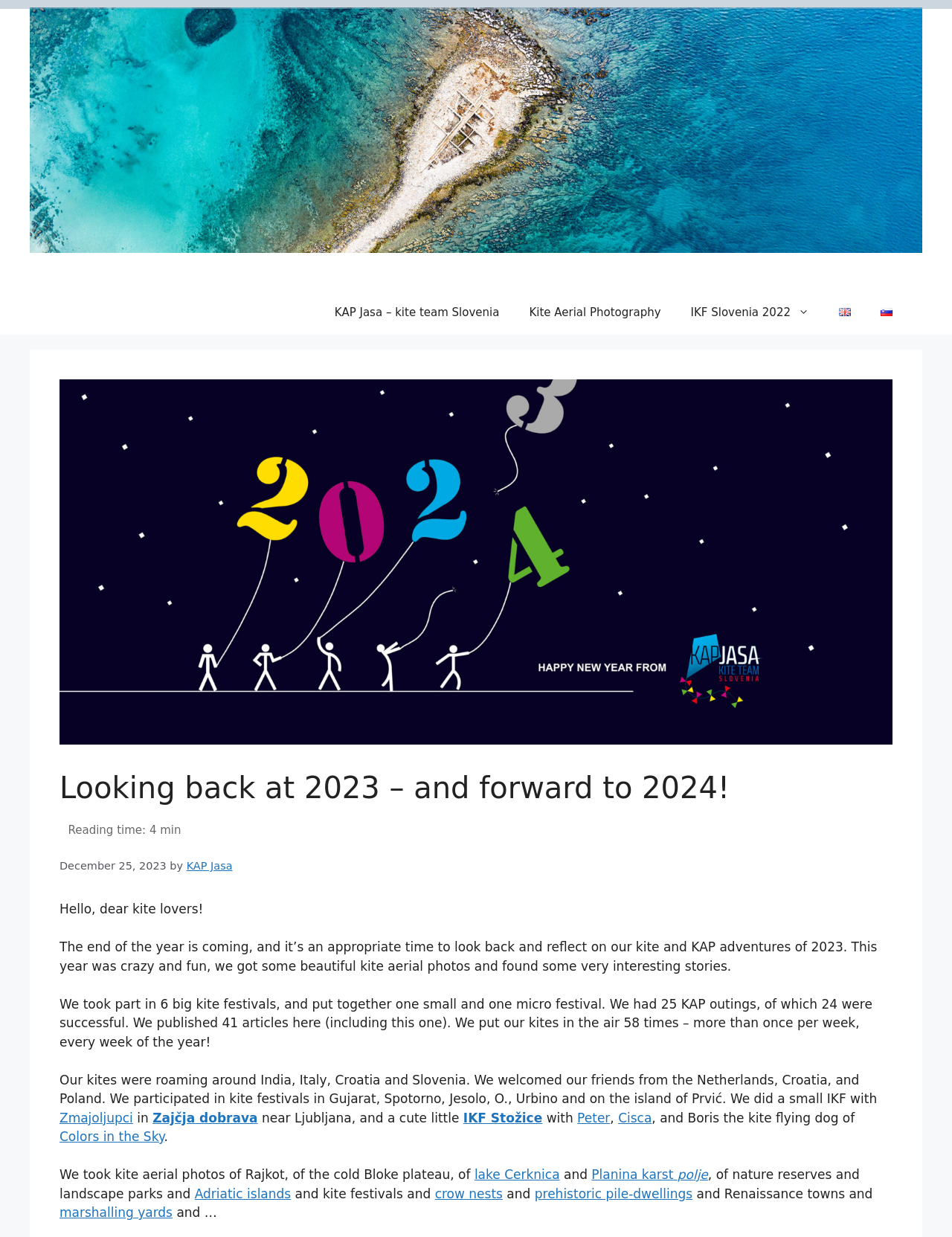Identify the bounding box for the element characterized by the following description: "Planina karst polje".

[0.621, 0.943, 0.744, 0.956]